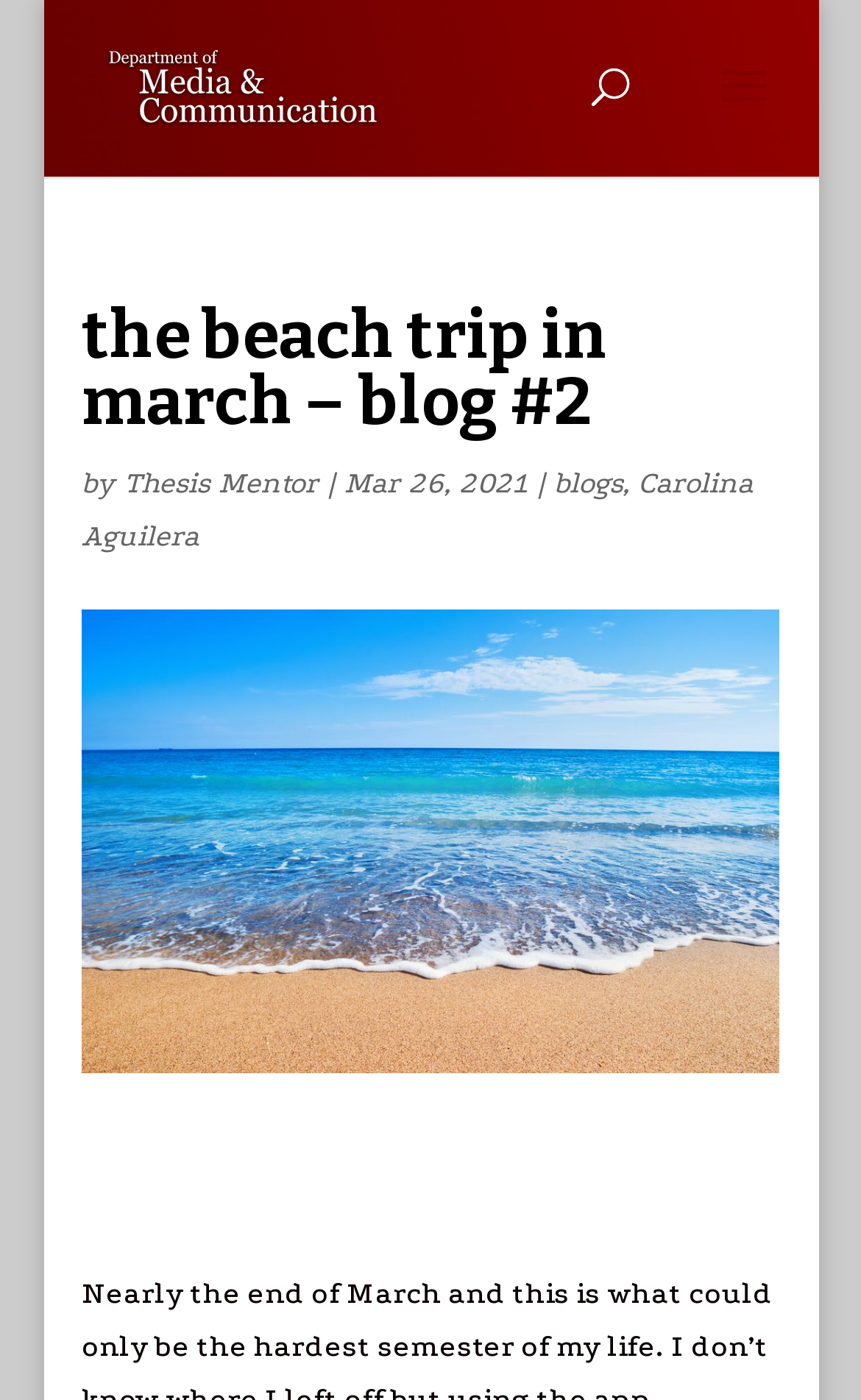Who is the author of this blog post?
Based on the image, give a concise answer in the form of a single word or short phrase.

Carolina Aguilera